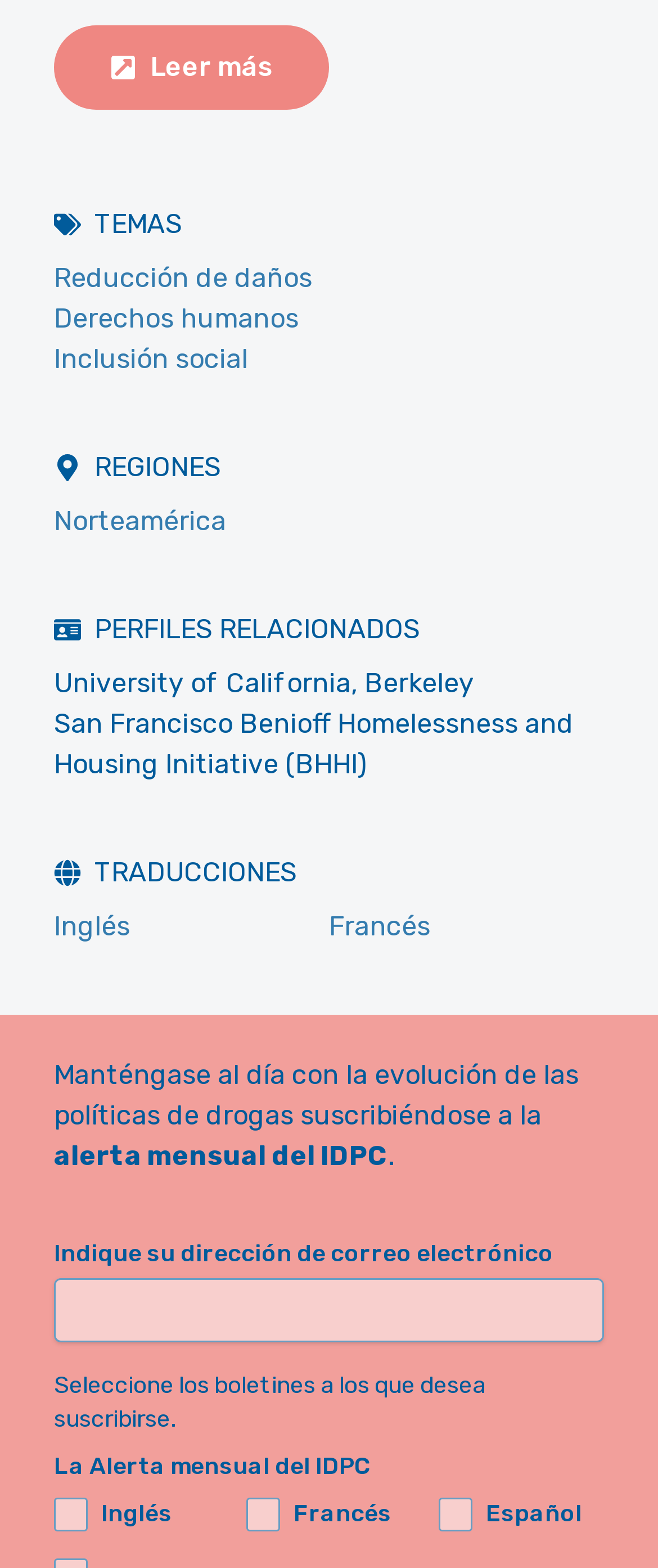What is the main topic of this webpage?
Based on the image, give a concise answer in the form of a single word or short phrase.

Drug policies